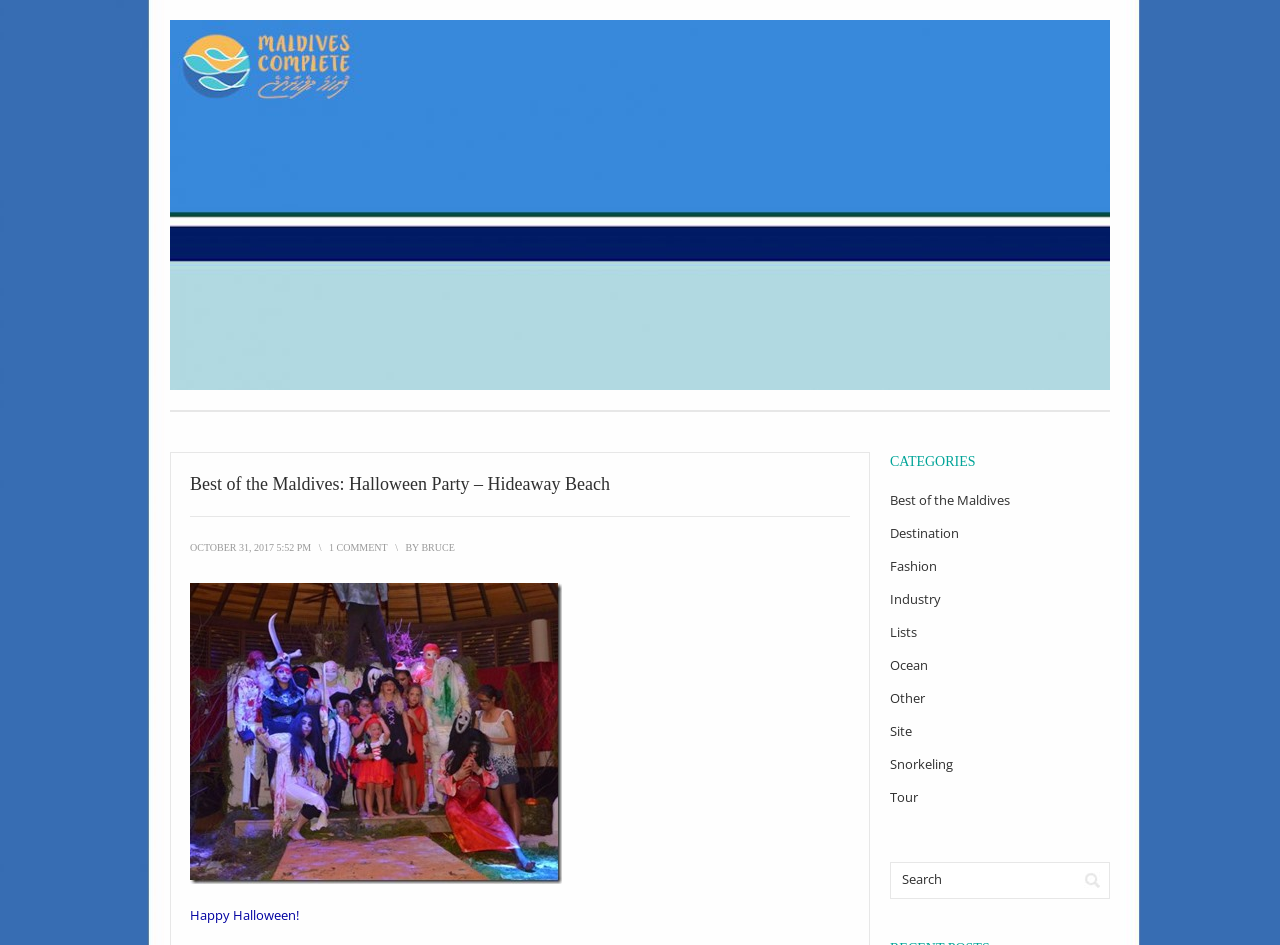Please specify the bounding box coordinates of the clickable section necessary to execute the following command: "View the 'Hideaway Beach - halloween party' post".

[0.148, 0.765, 0.439, 0.784]